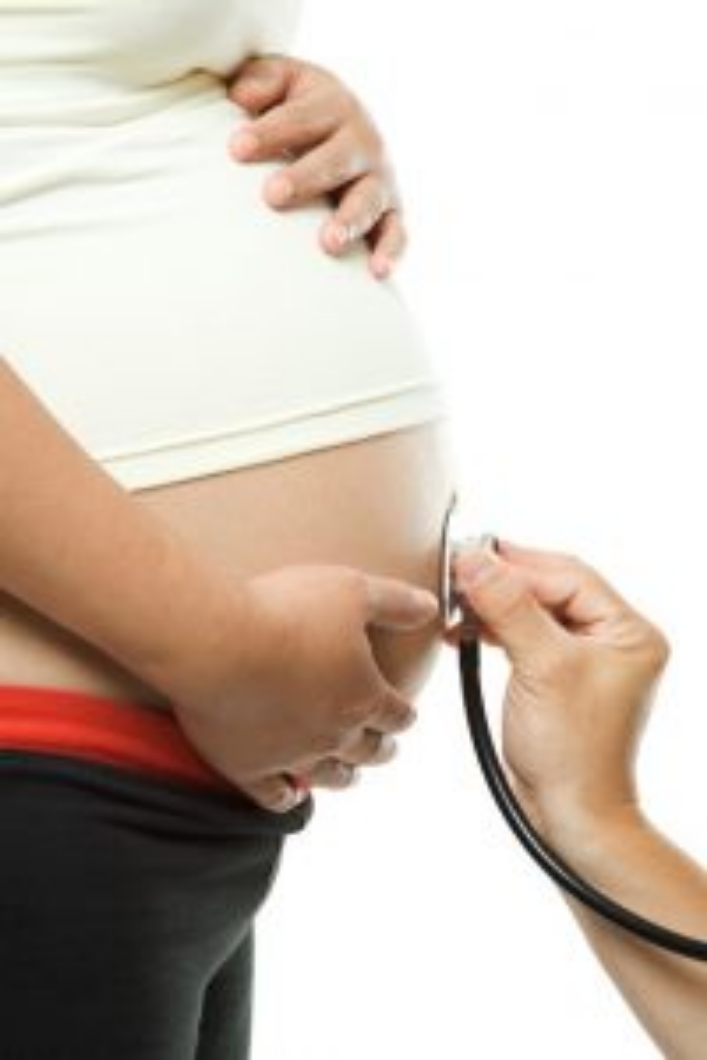When was the article published?
By examining the image, provide a one-word or phrase answer.

April 2, 2012